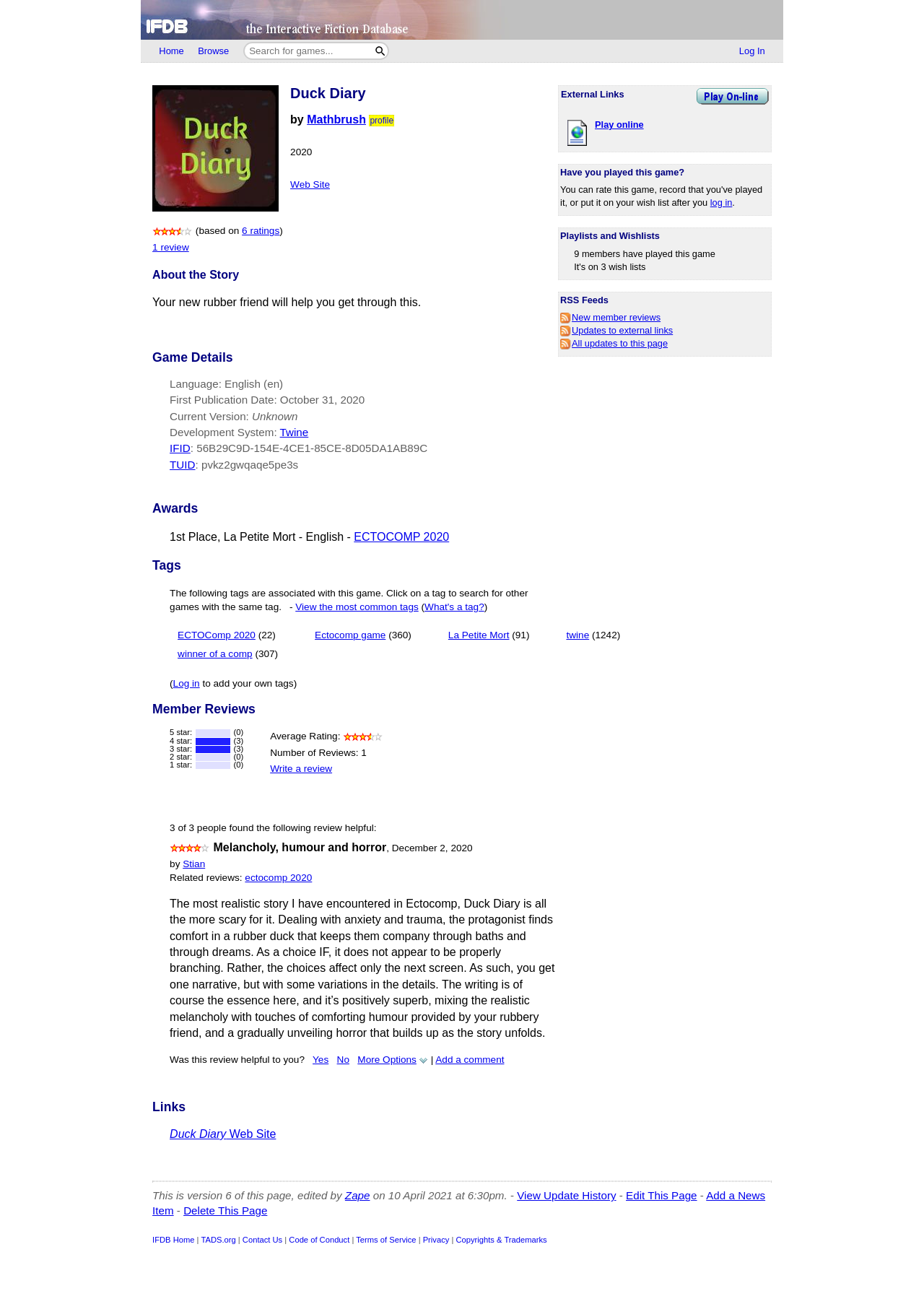Find and indicate the bounding box coordinates of the region you should select to follow the given instruction: "View playlists and wishlists".

[0.621, 0.192, 0.774, 0.201]